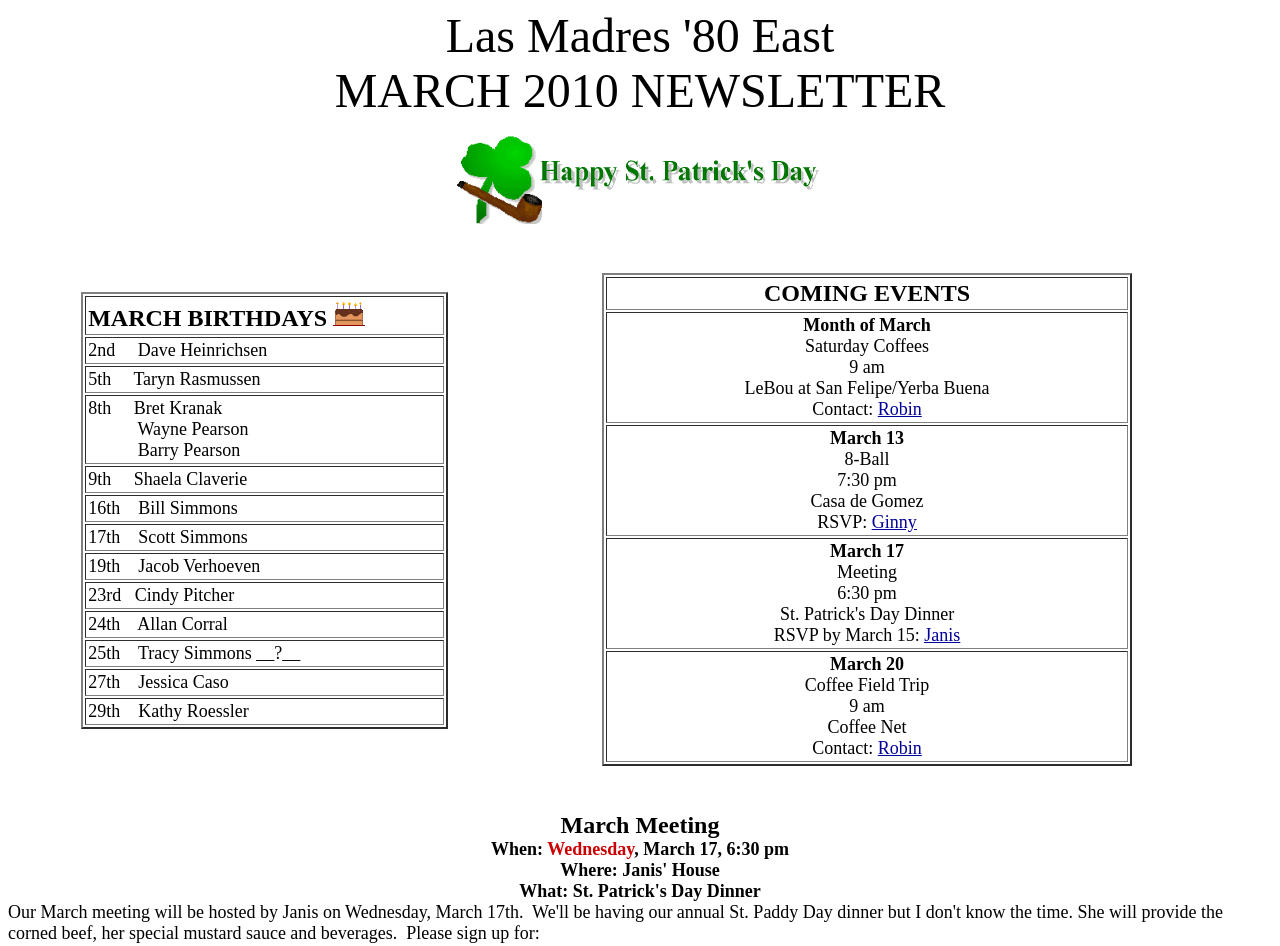Find the bounding box coordinates for the element described here: "Ginny".

[0.681, 0.541, 0.716, 0.562]